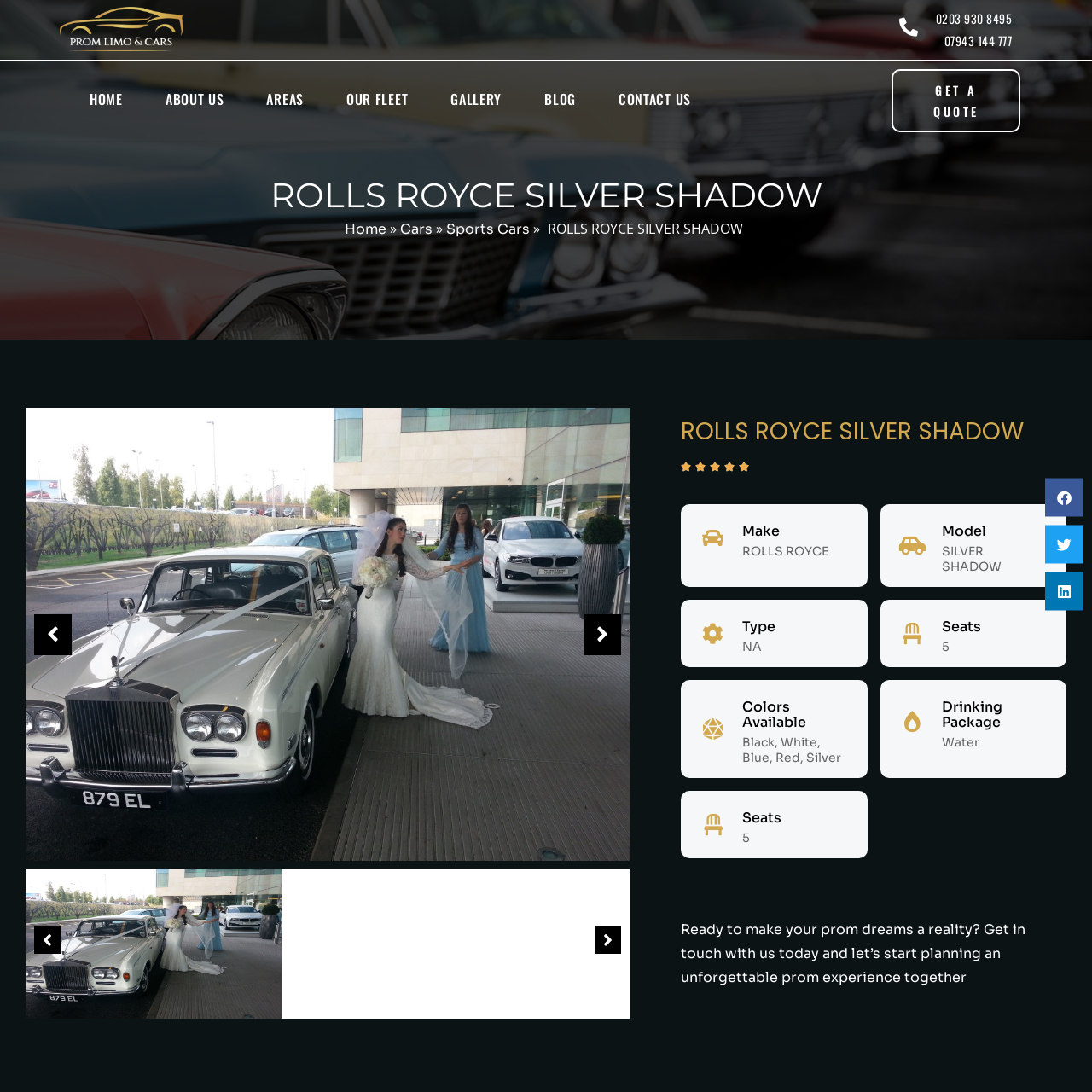What is the purpose of the vehicle in the context?
Look at the image within the red bounding box and provide a single word or phrase as an answer.

To create memorable moments